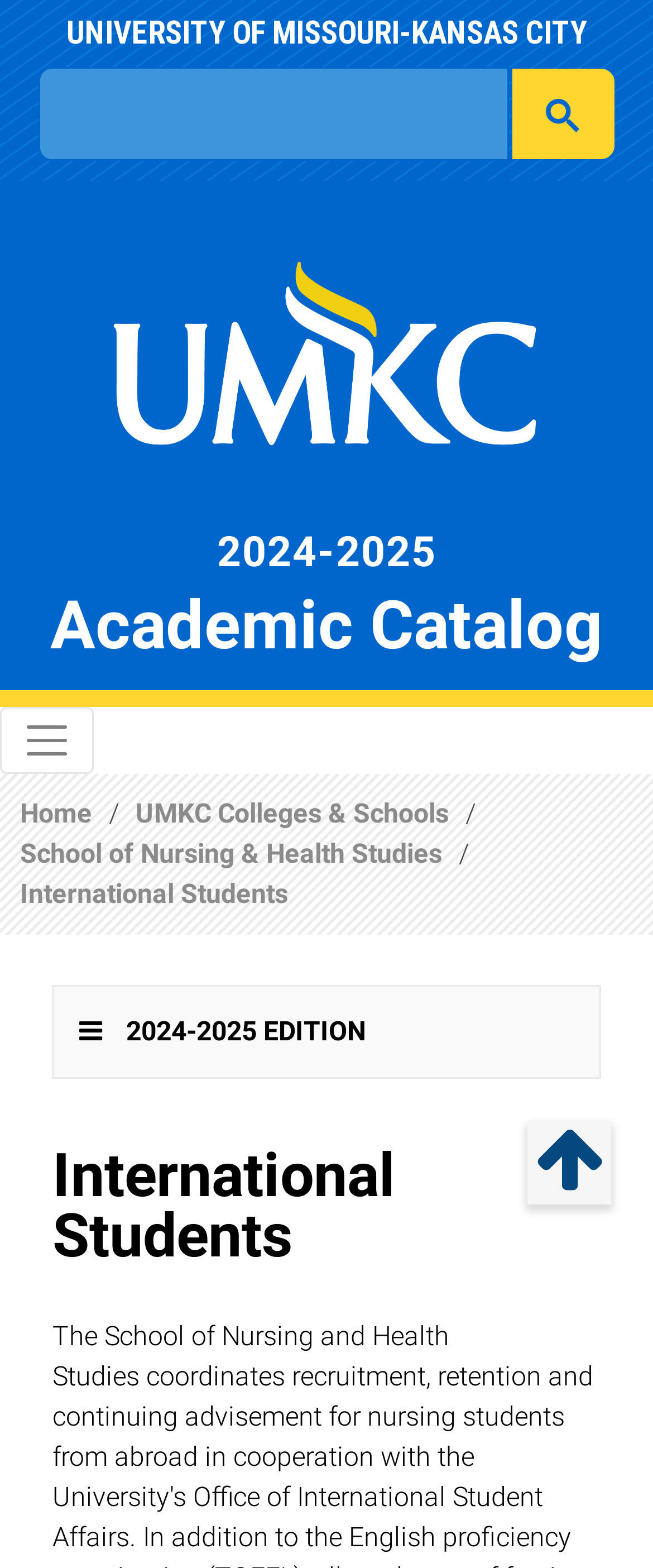Can you specify the bounding box coordinates for the region that should be clicked to fulfill this instruction: "Toggle menu".

[0.0, 0.451, 0.144, 0.494]